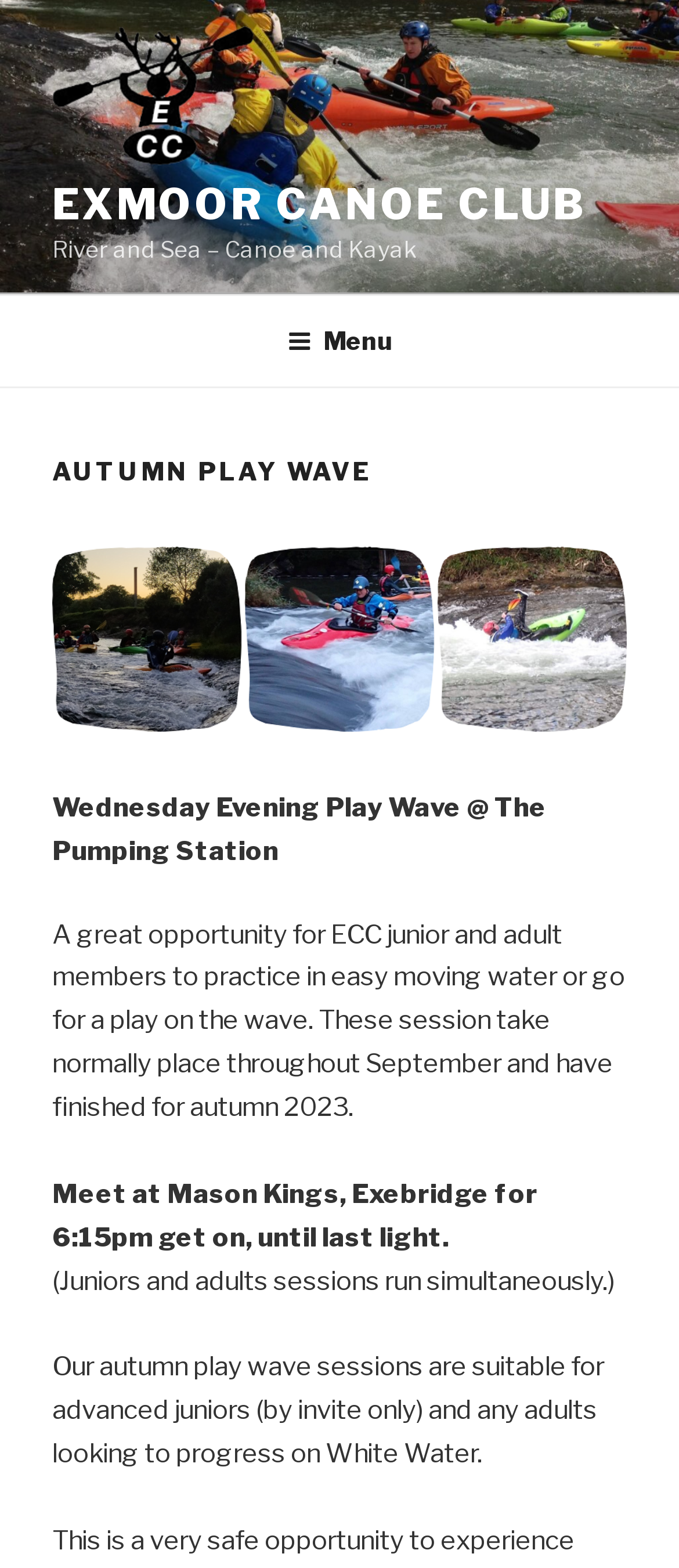Provide the bounding box coordinates of the HTML element this sentence describes: "parent_node: EXMOOR CANOE CLUB". The bounding box coordinates consist of four float numbers between 0 and 1, i.e., [left, top, right, bottom].

[0.077, 0.017, 0.414, 0.114]